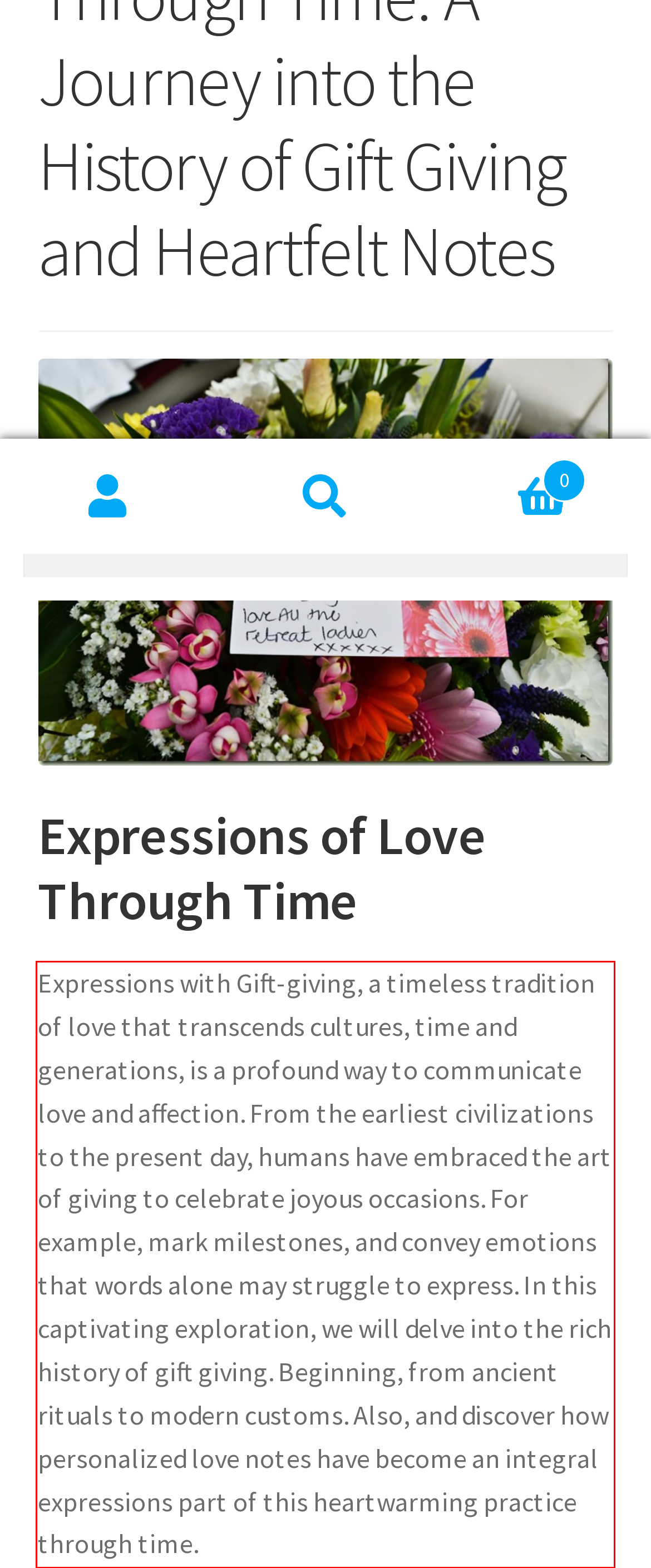Please look at the screenshot provided and find the red bounding box. Extract the text content contained within this bounding box.

Expressions with Gift-giving, a timeless tradition of love that transcends cultures, time and generations, is a profound way to communicate love and affection. From the earliest civilizations to the present day, humans have embraced the art of giving to celebrate joyous occasions. For example, mark milestones, and convey emotions that words alone may struggle to express. In this captivating exploration, we will delve into the rich history of gift giving. Beginning, from ancient rituals to modern customs. Also, and discover how personalized love notes have become an integral expressions part of this heartwarming practice through time.